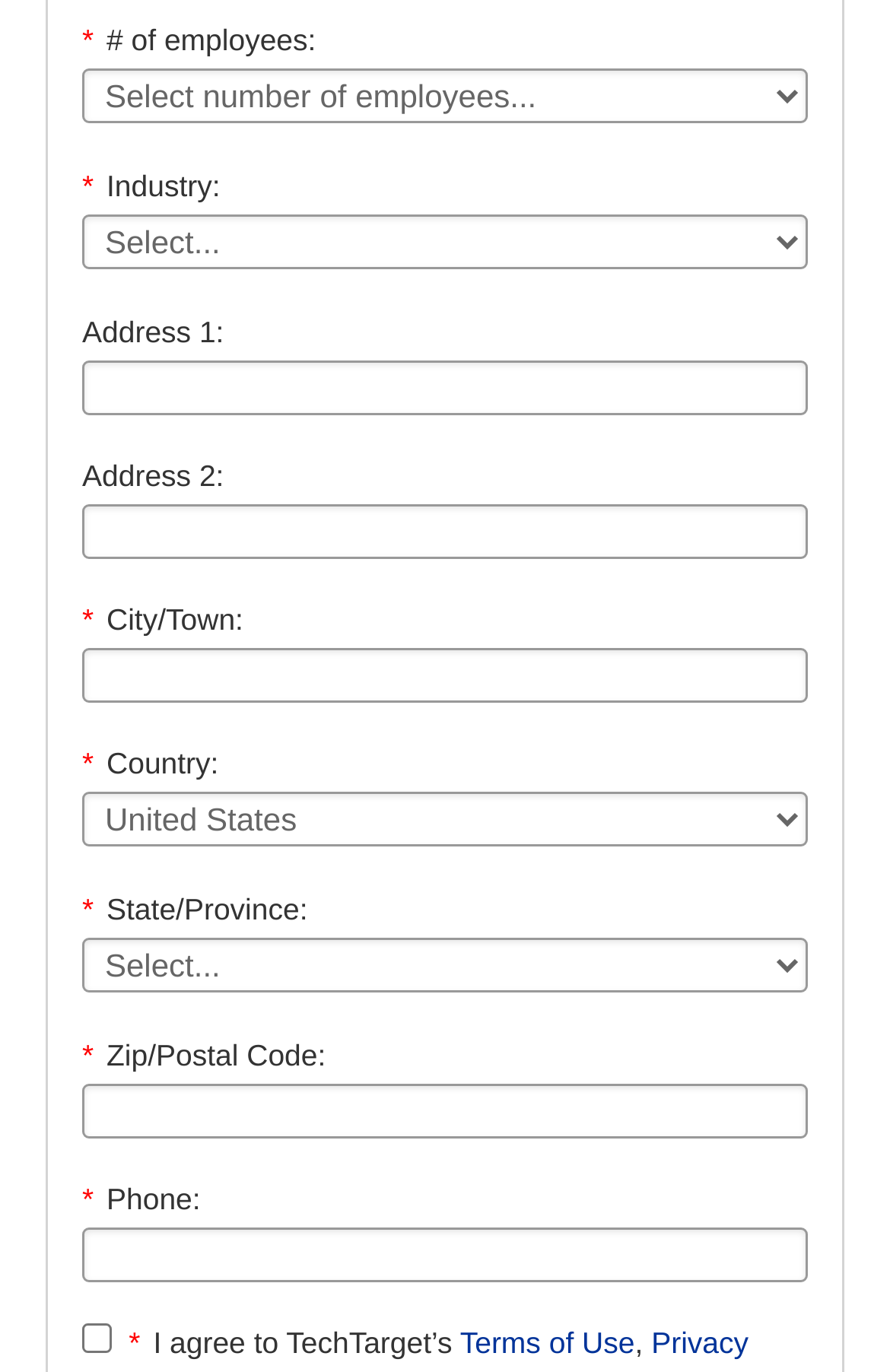Based on the element description name="pageConfig.allContent[26].textInput", identify the bounding box of the UI element in the given webpage screenshot. The coordinates should be in the format (top-left x, top-left y, bottom-right x, bottom-right y) and must be between 0 and 1.

[0.092, 0.263, 0.908, 0.303]